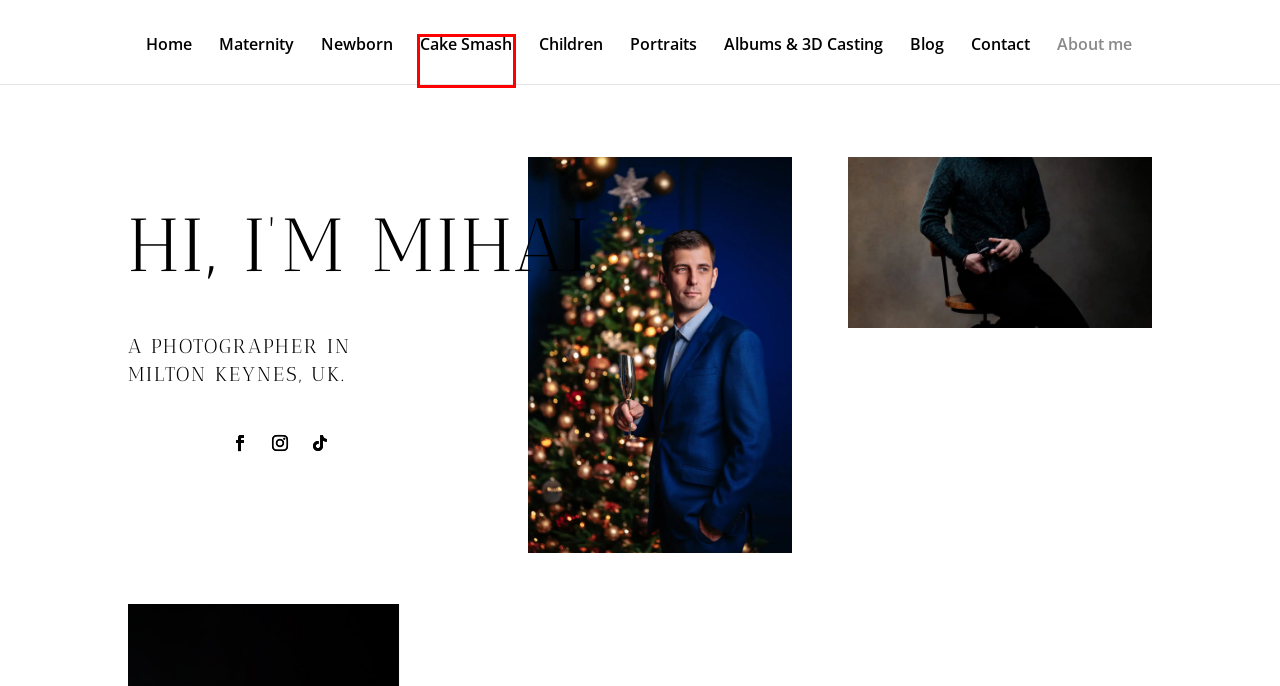Observe the screenshot of a webpage with a red bounding box highlighting an element. Choose the webpage description that accurately reflects the new page after the element within the bounding box is clicked. Here are the candidates:
A. Childrens Photo Session at - Mihai Gonguta - Photo Studio in Milton Keynes.
B. Blog - Mihai Gonguta - Photo Studio
C. Contact - Mihai Gonguta - Photo Studio
D. Albums & 3D Casting at - Mihai Gonguta - Photo Studio in Milton Keynes.
E. Newborn Photo Session at - Mihai Gonguta - Photo Studio in Milton Keynes.
F. Cake Smash Photo Session at - Mihai Gonguta - Photo Studio in Milton Keynes.
G. Maternity Photo Session at - Mihai Gonguta - Photo Studio in Milton Keynes.
H. Professional Photographer at Mihai Gonguta - Photo Studio

F